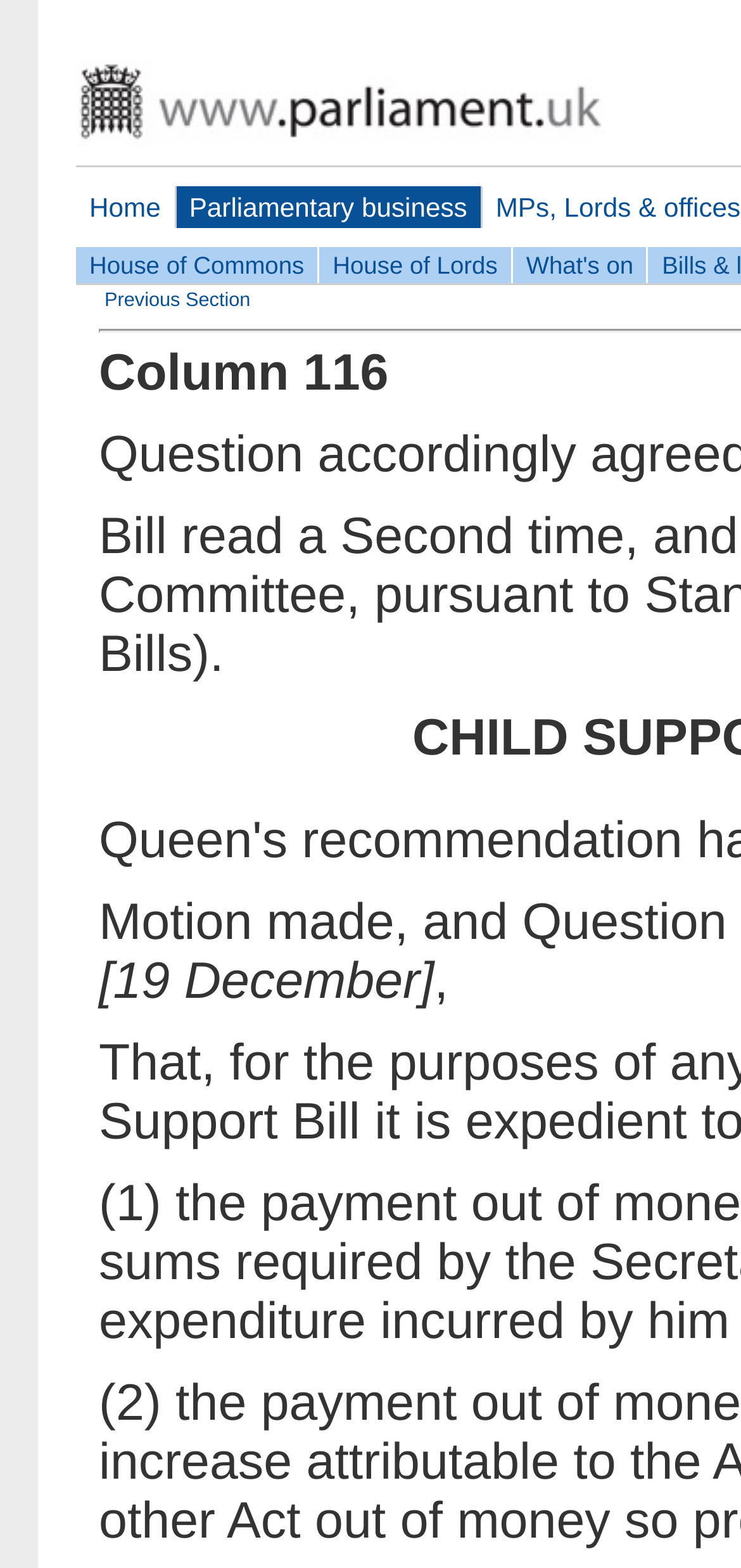Given the description "House of Commons", determine the bounding box of the corresponding UI element.

[0.103, 0.157, 0.428, 0.18]